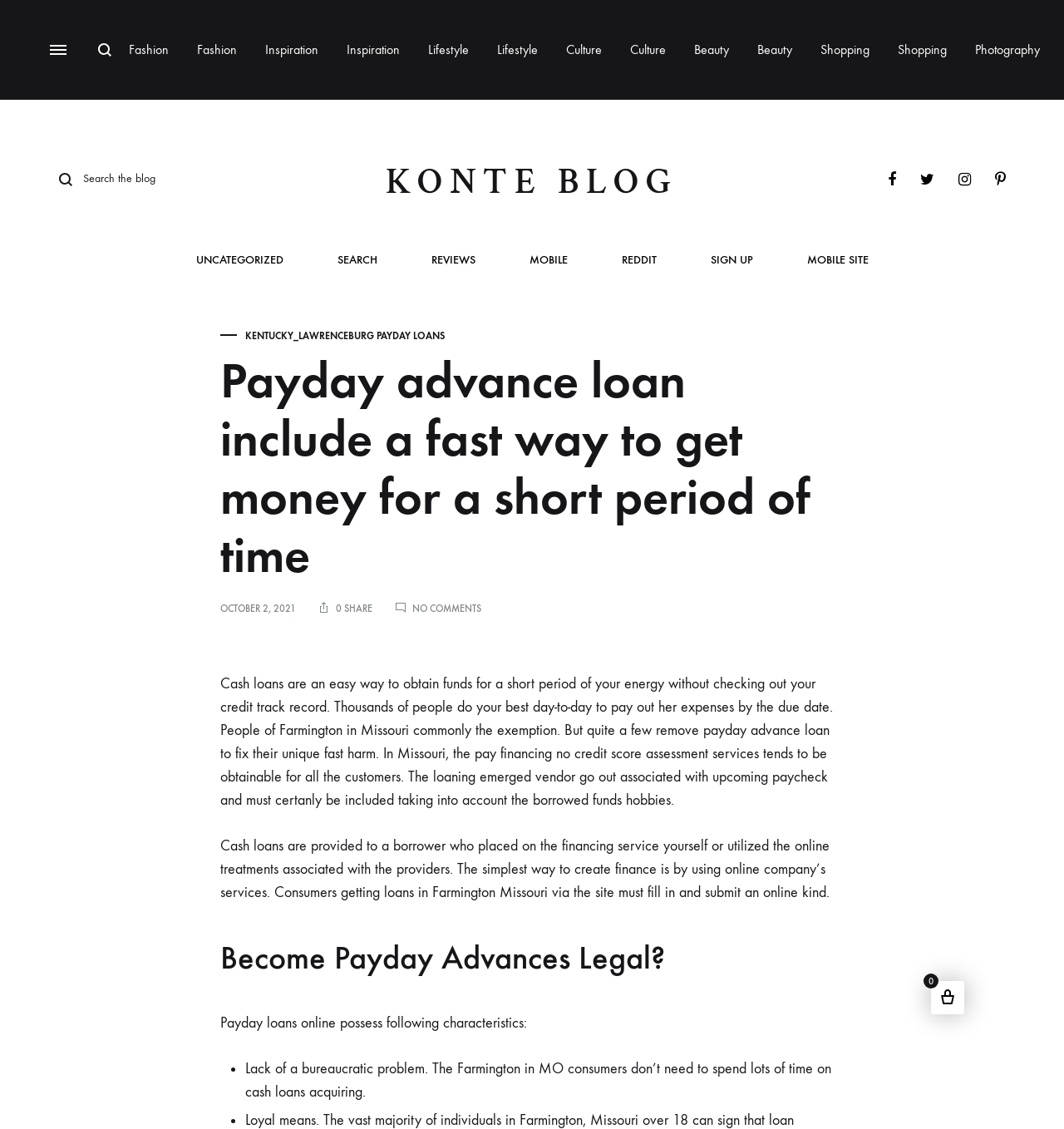Determine the bounding box coordinates in the format (top-left x, top-left y, bottom-right x, bottom-right y). Ensure all values are floating point numbers between 0 and 1. Identify the bounding box of the UI element described by: sign up

[0.668, 0.225, 0.707, 0.25]